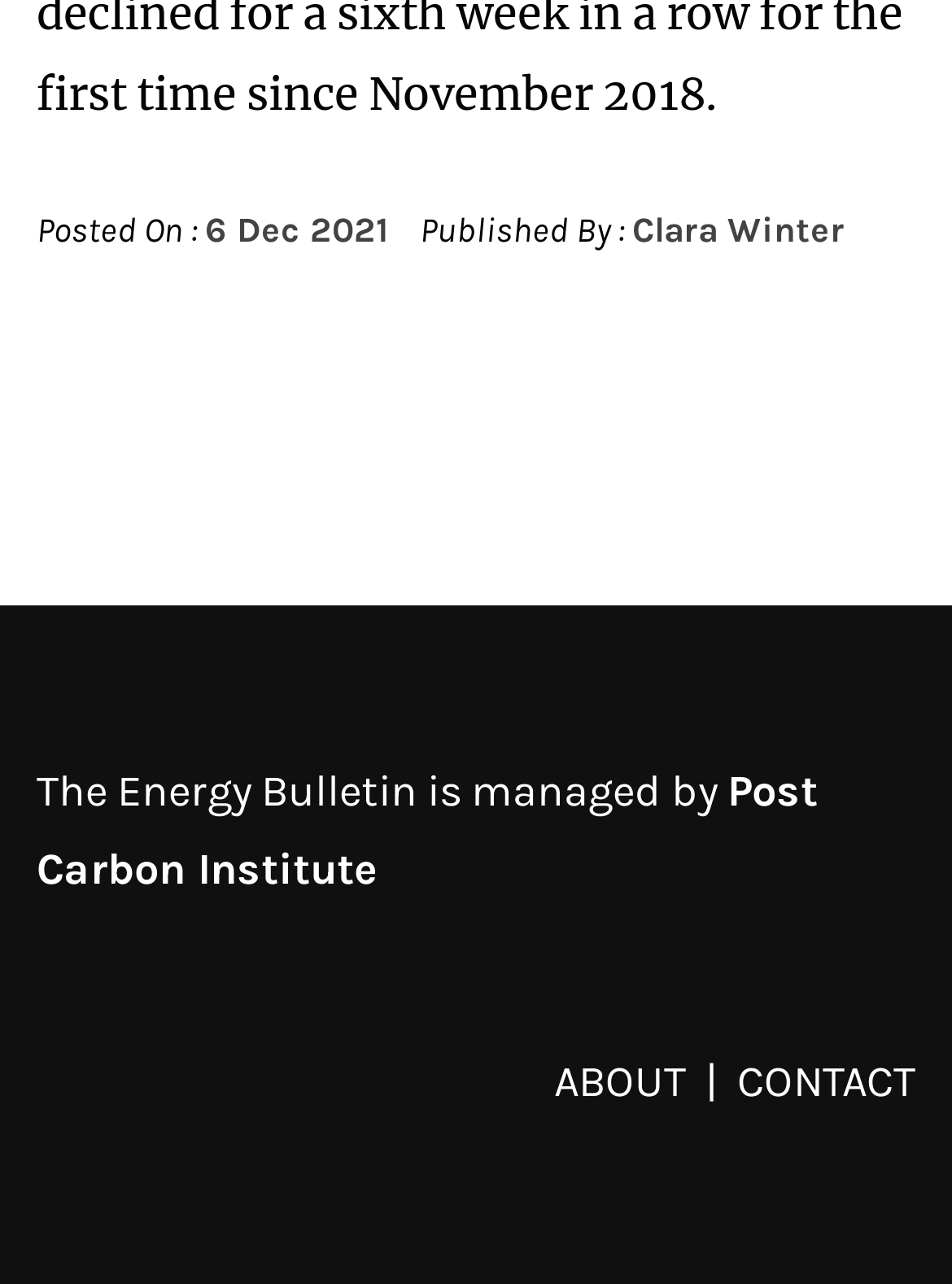What are the two options available in the footer?
Please provide a single word or phrase answer based on the image.

ABOUT, CONTACT